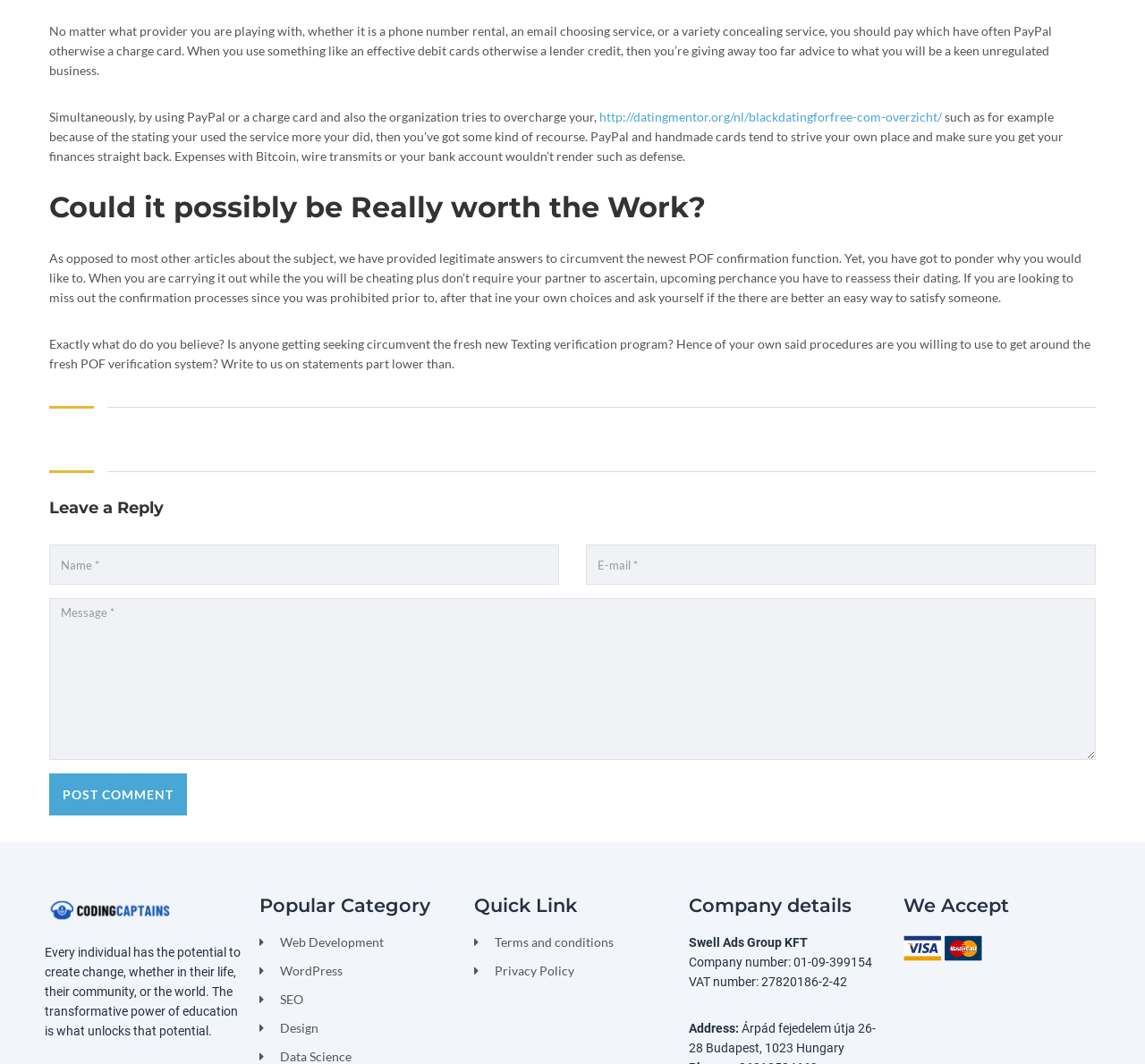What is the purpose of the comment section? Observe the screenshot and provide a one-word or short phrase answer.

To discuss POF verification